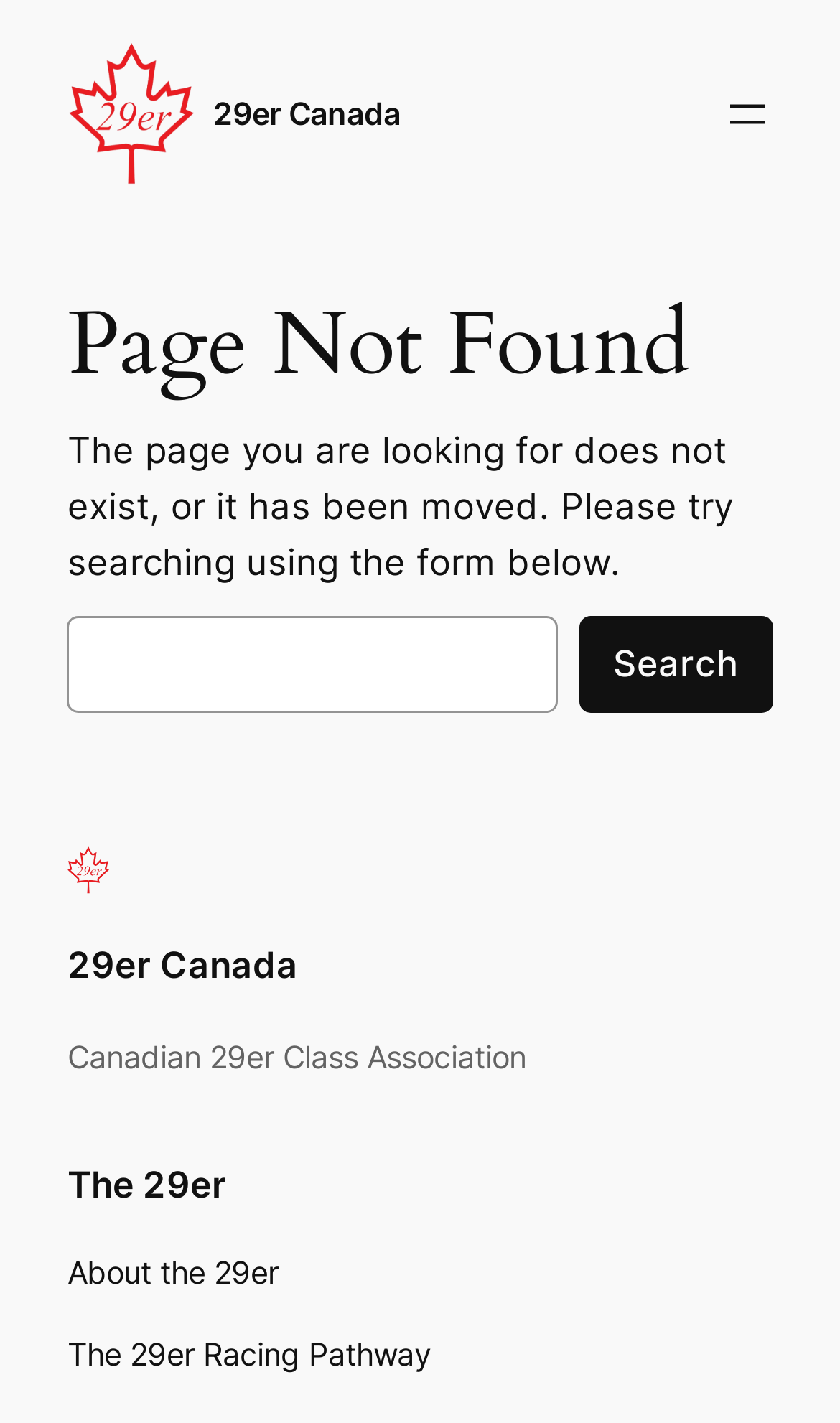Respond to the question below with a single word or phrase: What is the name of the website?

29er Canada